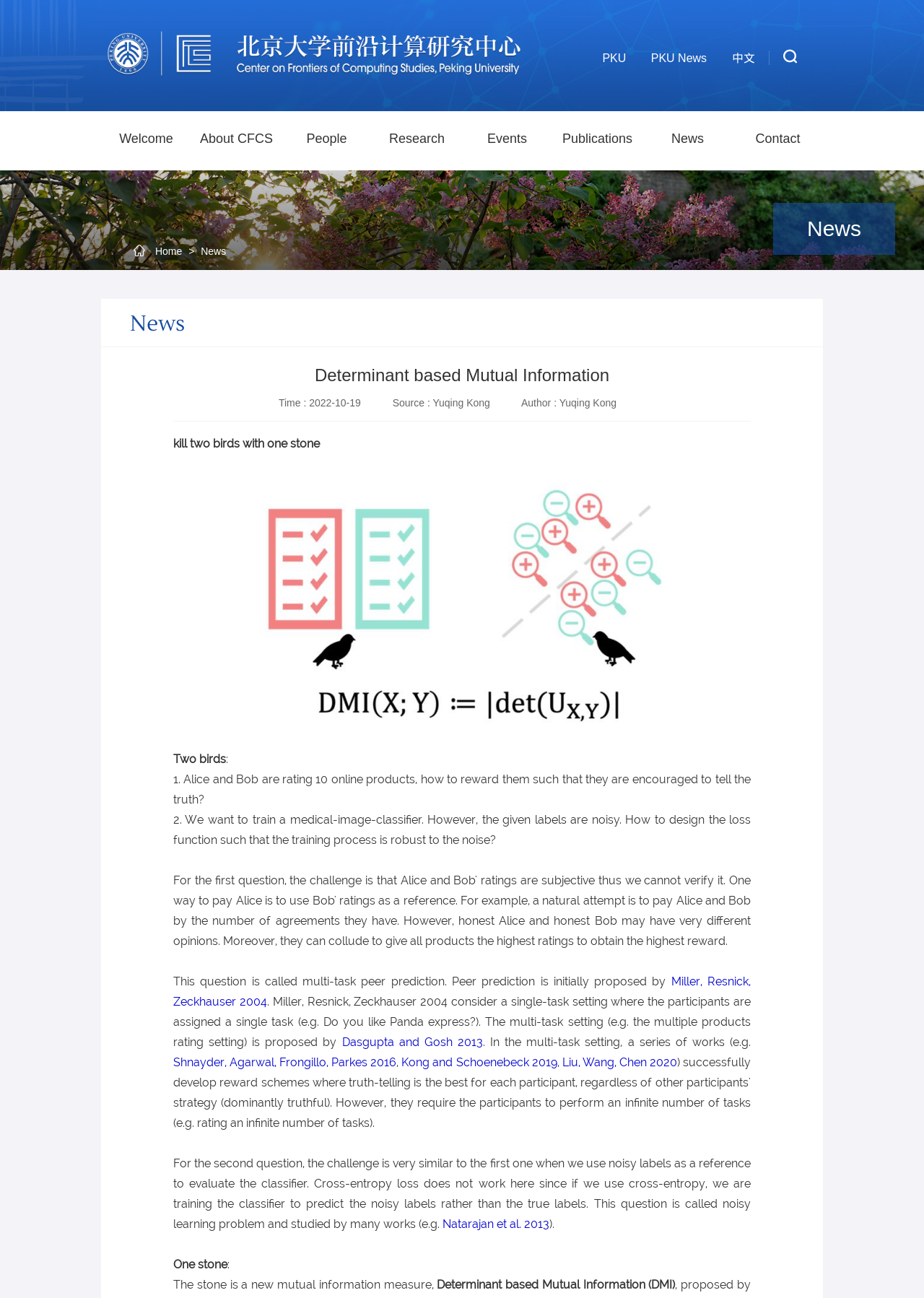What is the title of the webpage?
Please answer the question with a detailed response using the information from the screenshot.

The title of the webpage is 'Determinant based Mutual Information' which is indicated by the heading element with the text 'Determinant based Mutual Information'.